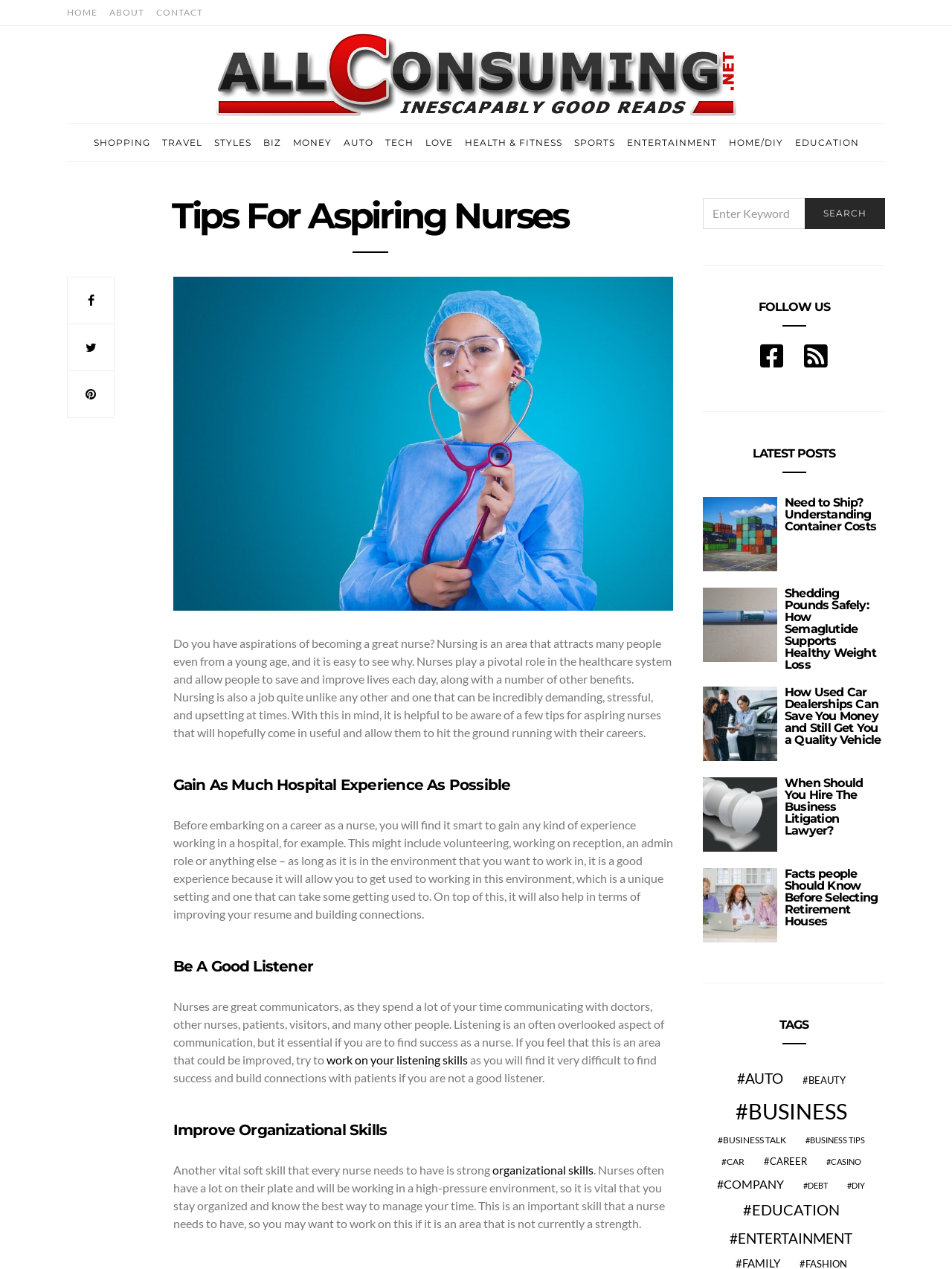Predict the bounding box of the UI element based on the description: "parent_node: HOME". The coordinates should be four float numbers between 0 and 1, formatted as [left, top, right, bottom].

[0.944, 0.708, 0.975, 0.732]